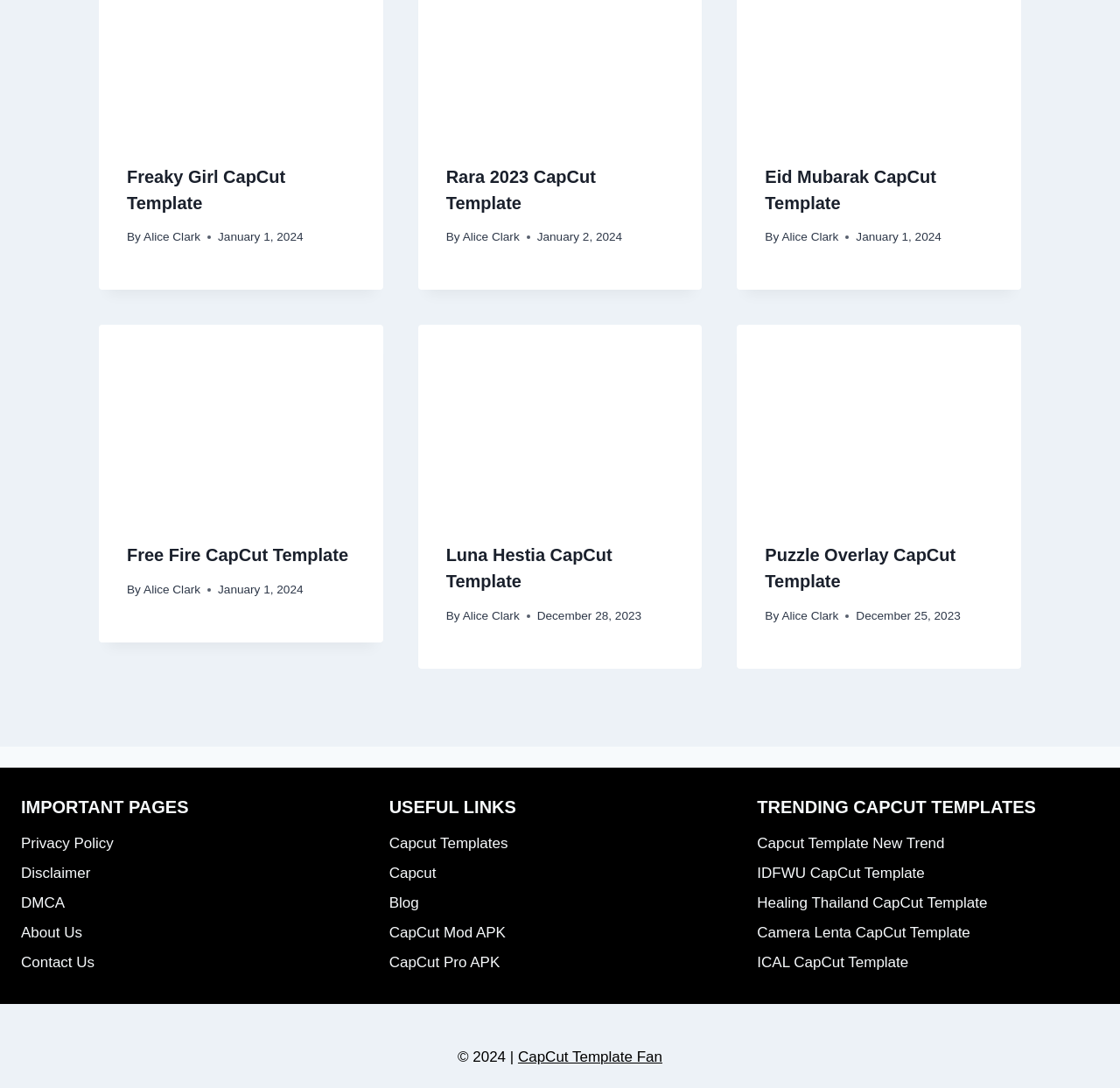Please identify the bounding box coordinates of the element's region that needs to be clicked to fulfill the following instruction: "Read the Privacy Policy". The bounding box coordinates should consist of four float numbers between 0 and 1, i.e., [left, top, right, bottom].

[0.019, 0.762, 0.324, 0.789]